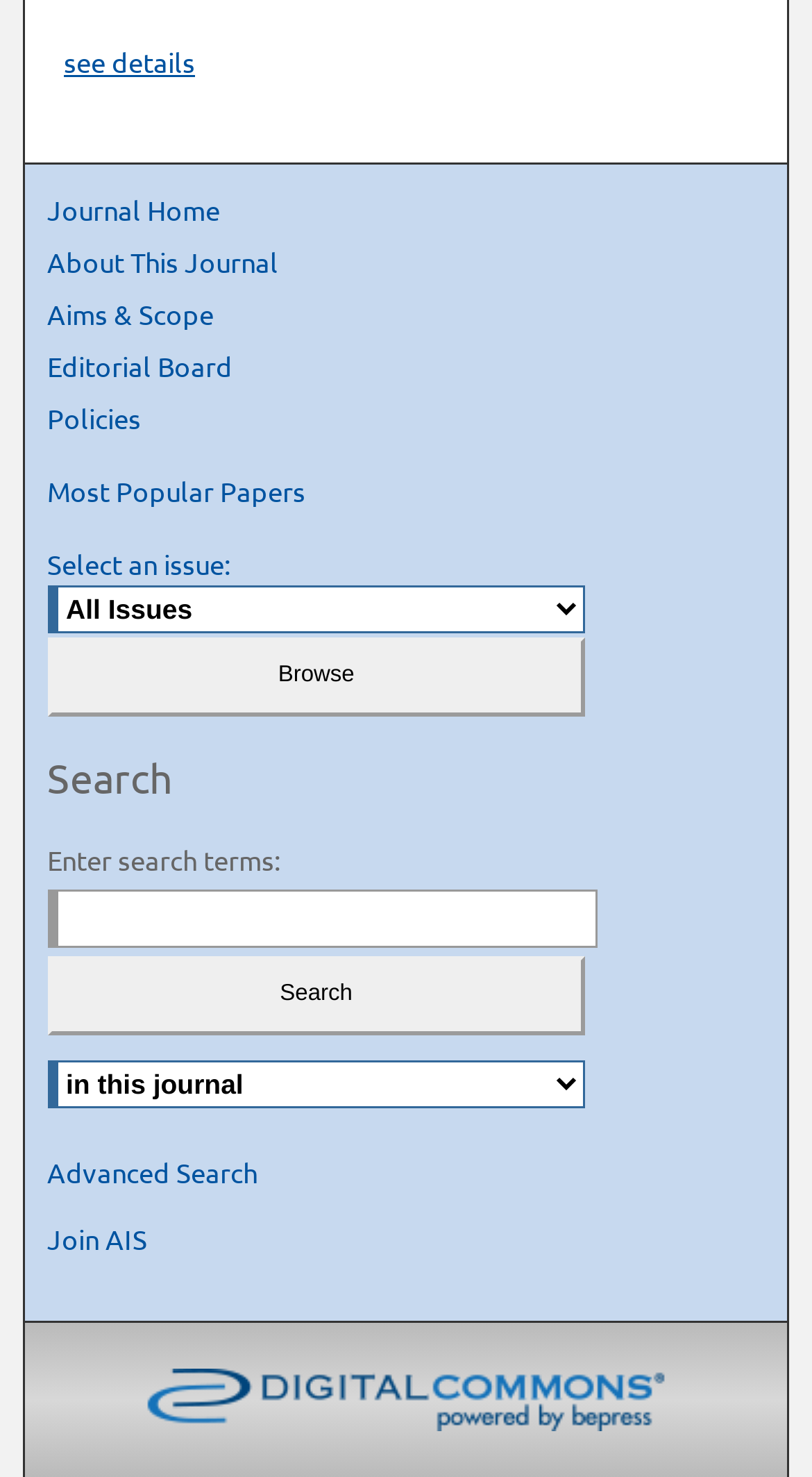Identify the bounding box coordinates of the part that should be clicked to carry out this instruction: "Browse issues".

[0.058, 0.387, 0.721, 0.442]